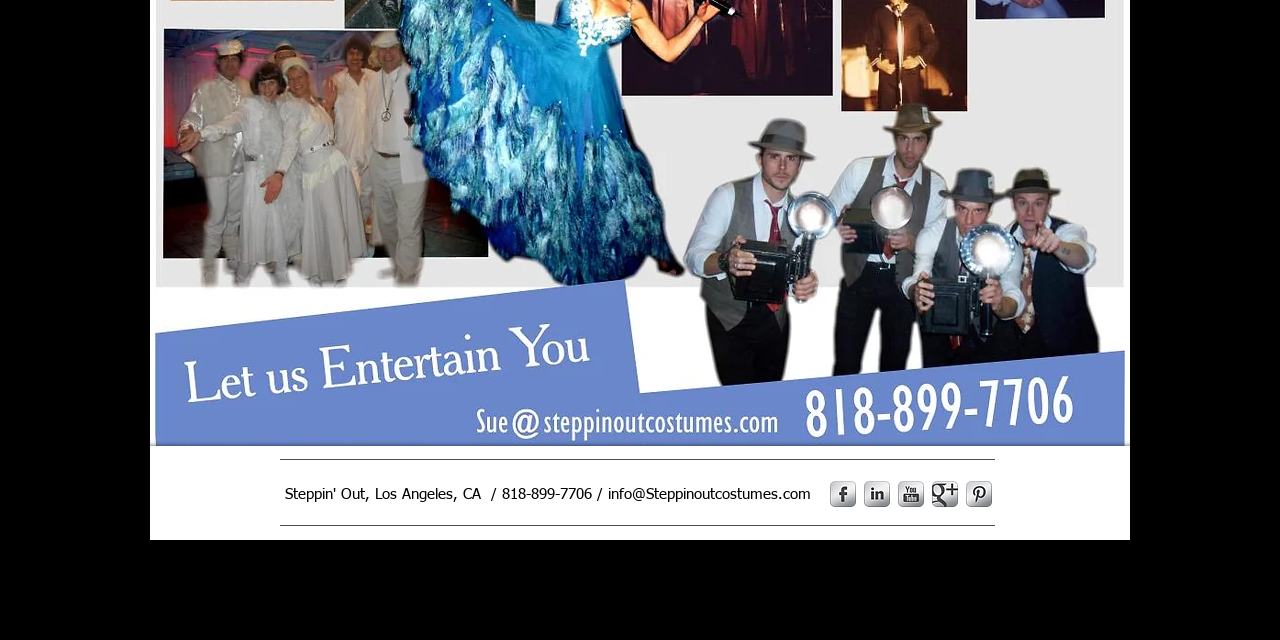Refer to the element description info@Steppinoutcostumes.com and identify the corresponding bounding box in the screenshot. Format the coordinates as (top-left x, top-left y, bottom-right x, bottom-right y) with values in the range of 0 to 1.

[0.475, 0.761, 0.634, 0.784]